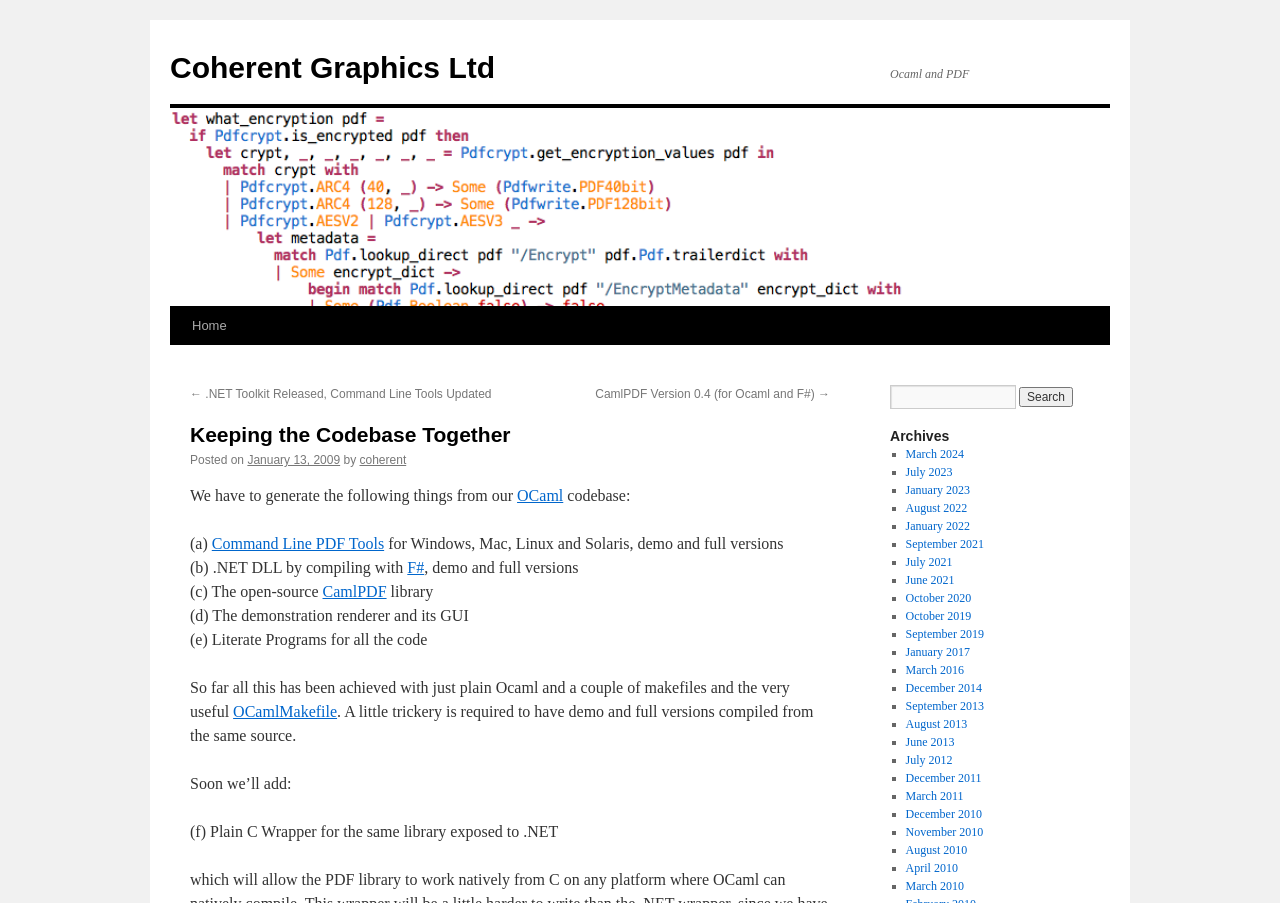What is the purpose of the search box?
From the image, provide a succinct answer in one word or a short phrase.

To search the website